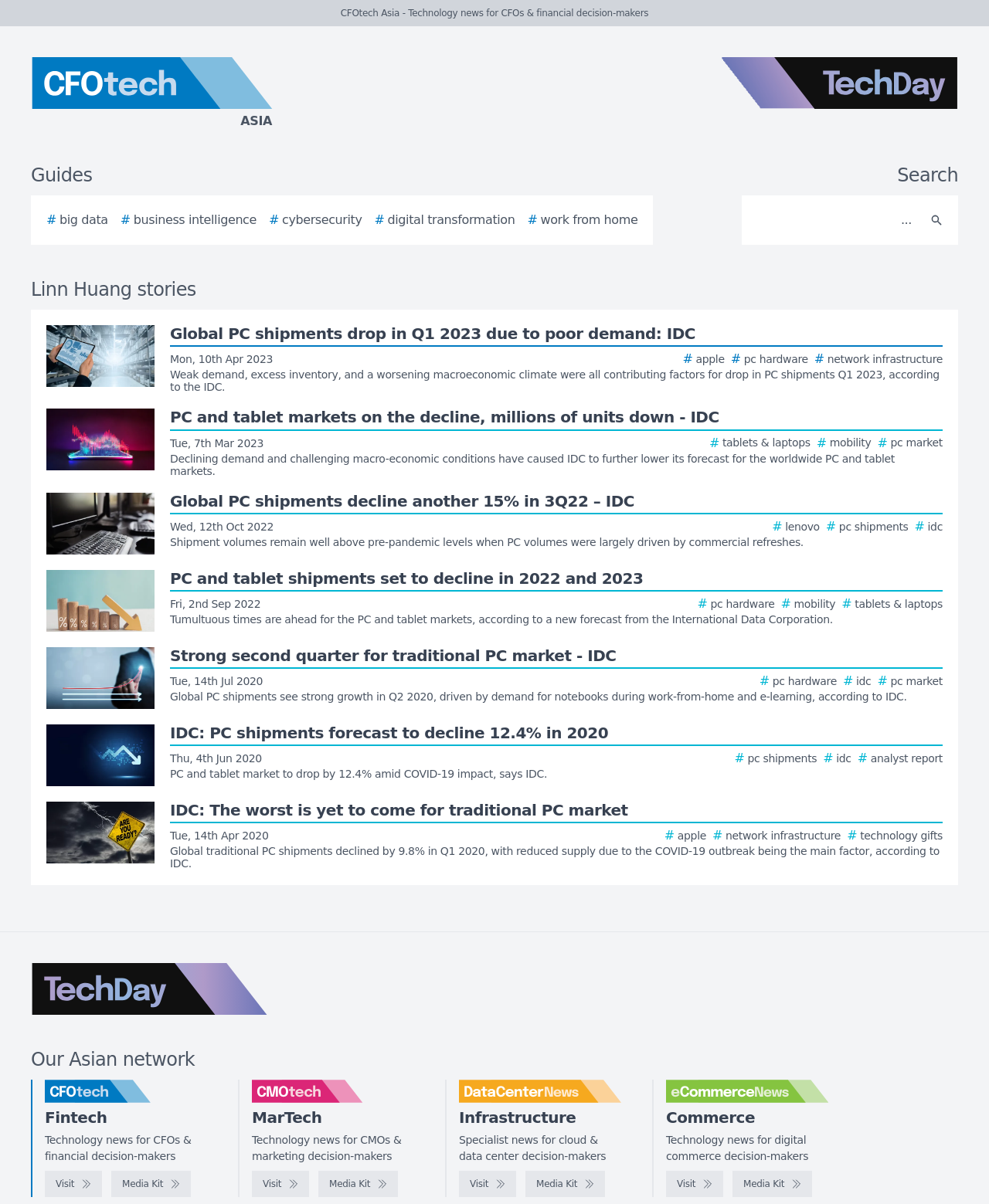Find the bounding box coordinates for the HTML element described as: "Media Kit". The coordinates should consist of four float values between 0 and 1, i.e., [left, top, right, bottom].

[0.113, 0.973, 0.193, 0.994]